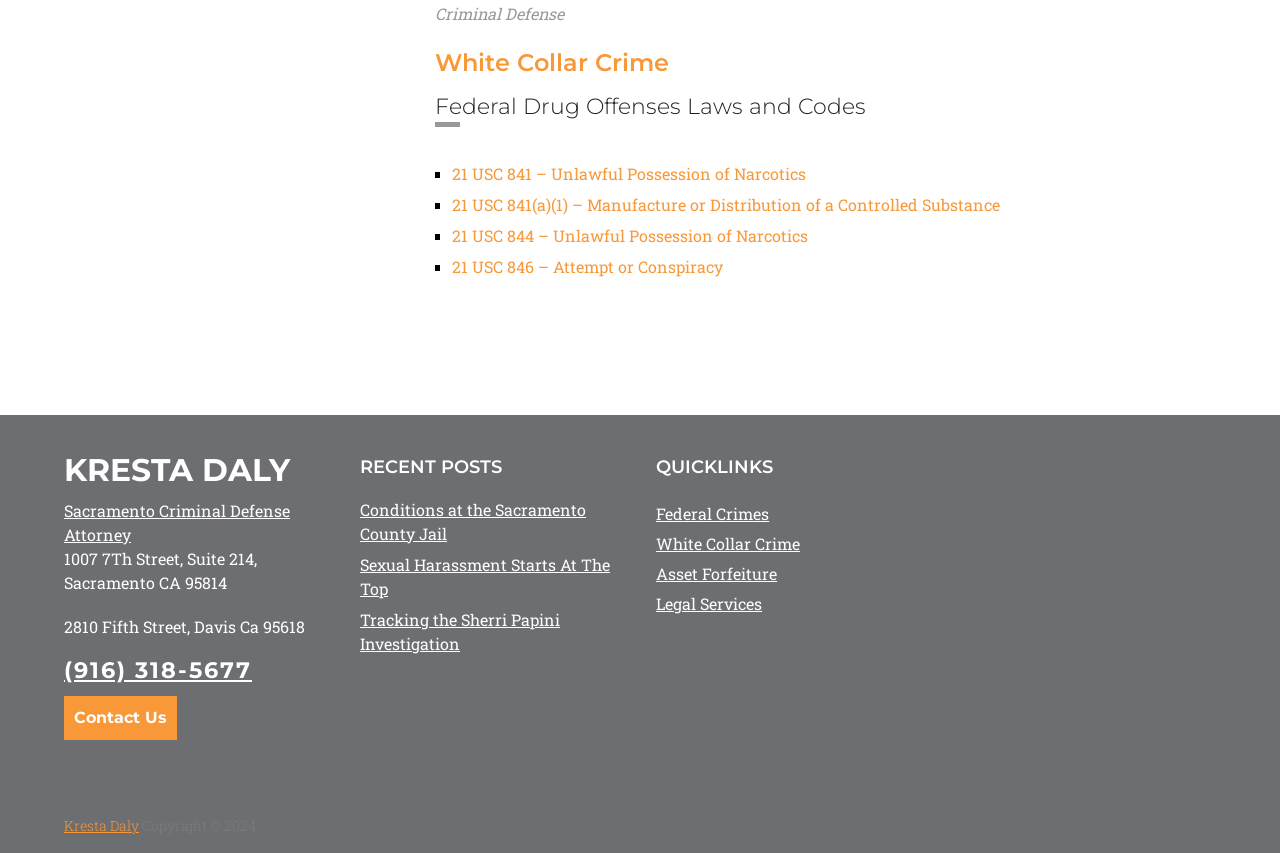Predict the bounding box coordinates of the area that should be clicked to accomplish the following instruction: "Click on White Collar Crime". The bounding box coordinates should consist of four float numbers between 0 and 1, i.e., [left, top, right, bottom].

[0.34, 0.056, 0.523, 0.09]